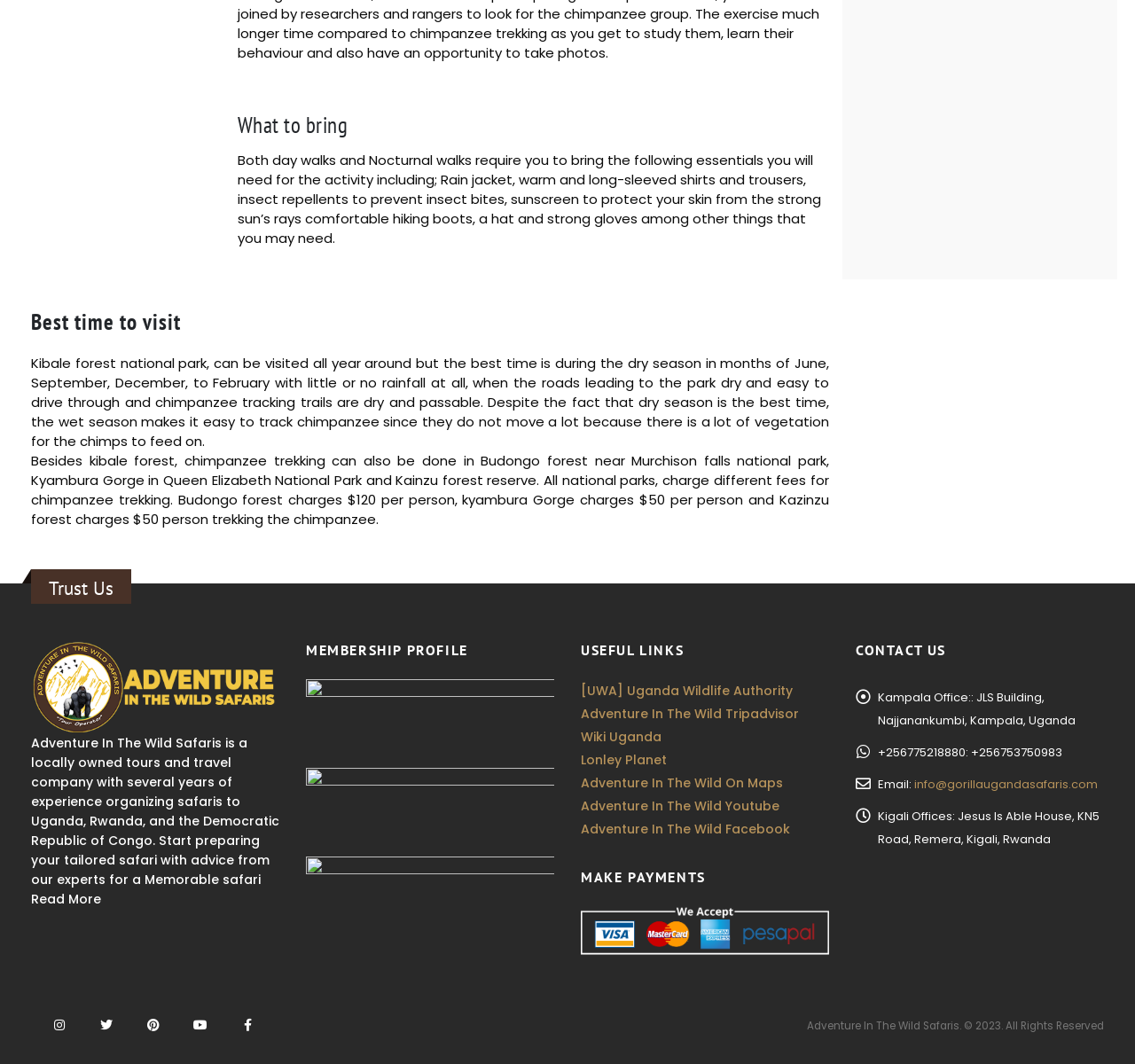Please determine the bounding box of the UI element that matches this description: [UWA] Uganda Wildlife Authority. The coordinates should be given as (top-left x, top-left y, bottom-right x, bottom-right y), with all values between 0 and 1.

[0.512, 0.641, 0.698, 0.657]